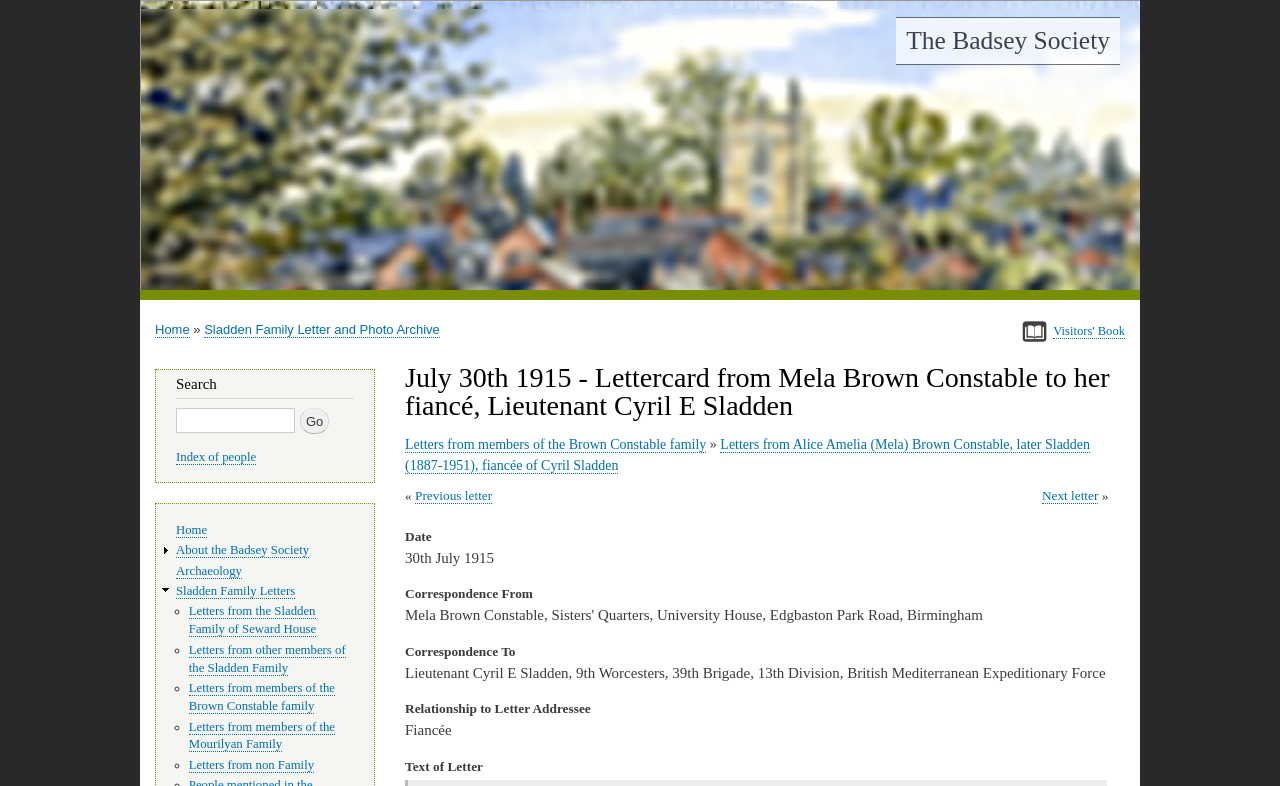Pinpoint the bounding box coordinates of the element you need to click to execute the following instruction: "View previous letter". The bounding box should be represented by four float numbers between 0 and 1, in the format [left, top, right, bottom].

[0.324, 0.621, 0.385, 0.641]